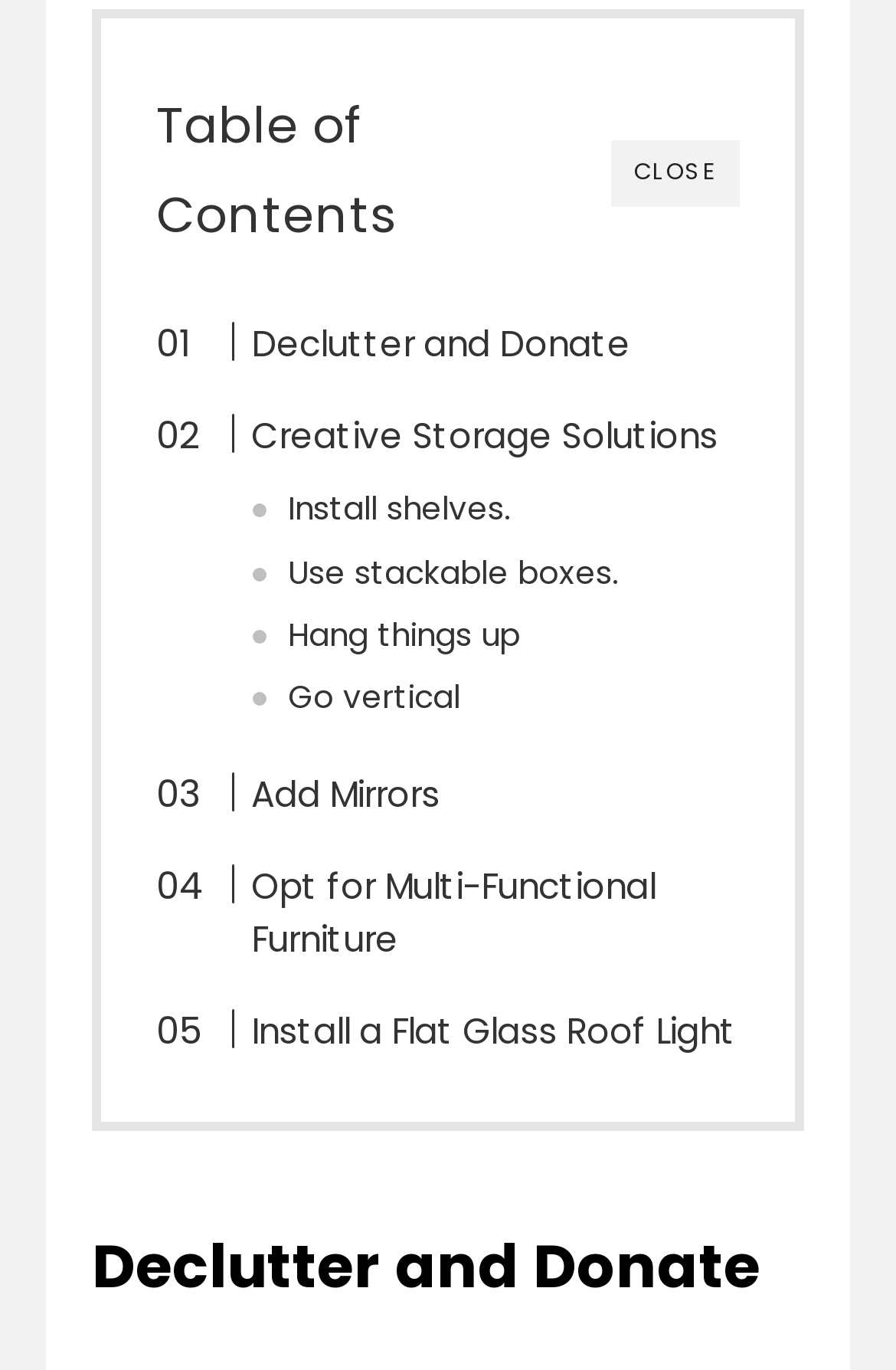Using the description "CLOSE", predict the bounding box of the relevant HTML element.

[0.682, 0.102, 0.826, 0.151]